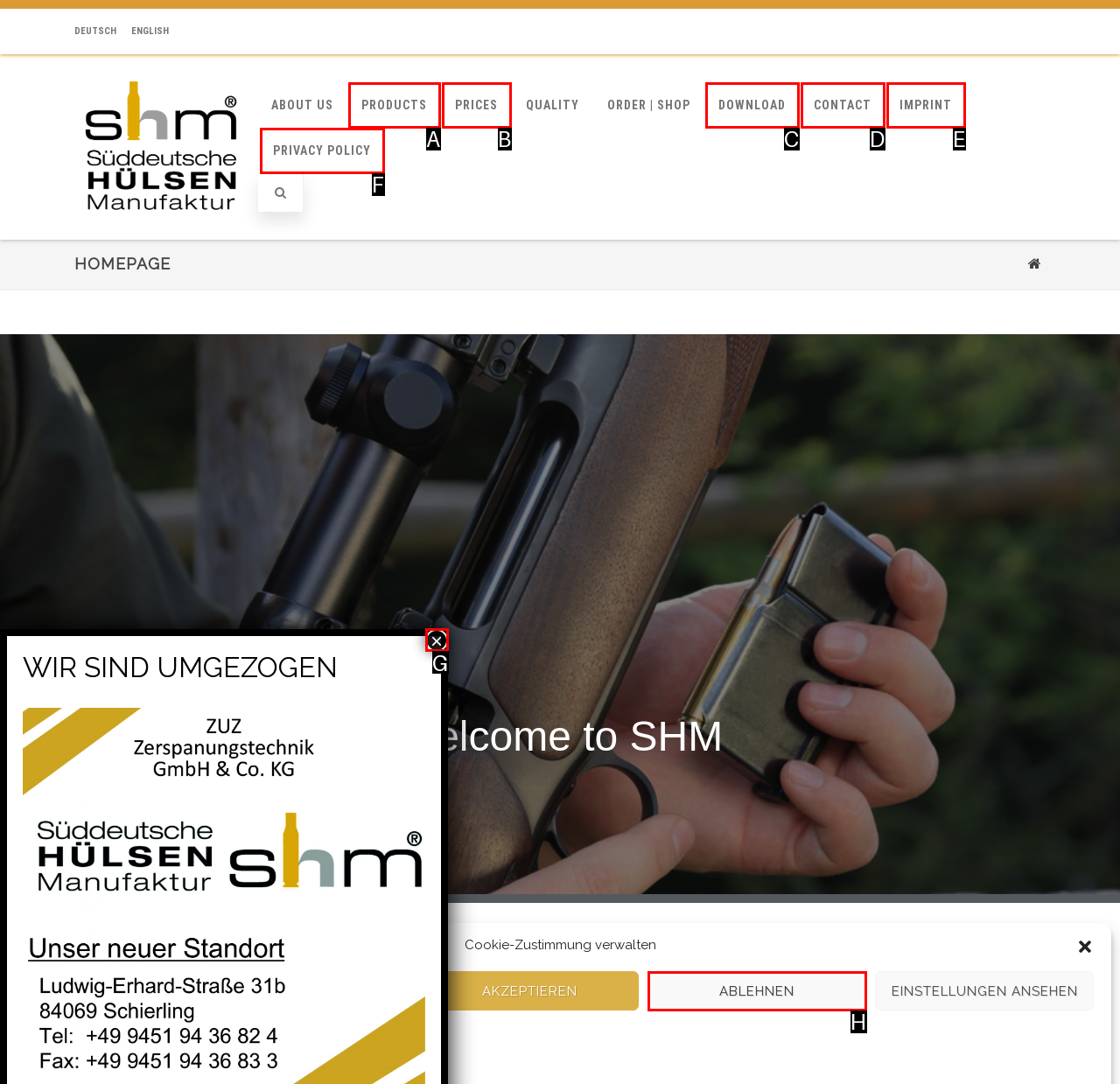Which UI element's letter should be clicked to achieve the task: Close the notification
Provide the letter of the correct choice directly.

G